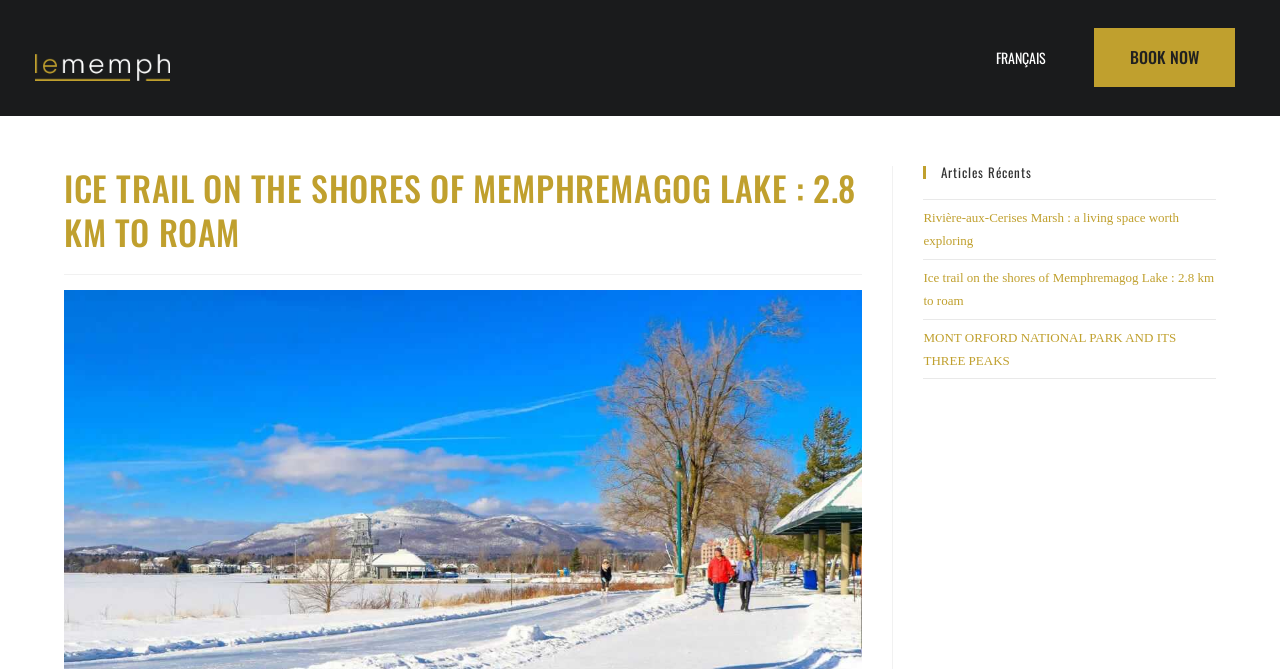How many images are on the webpage?
Answer the question with a single word or phrase derived from the image.

1